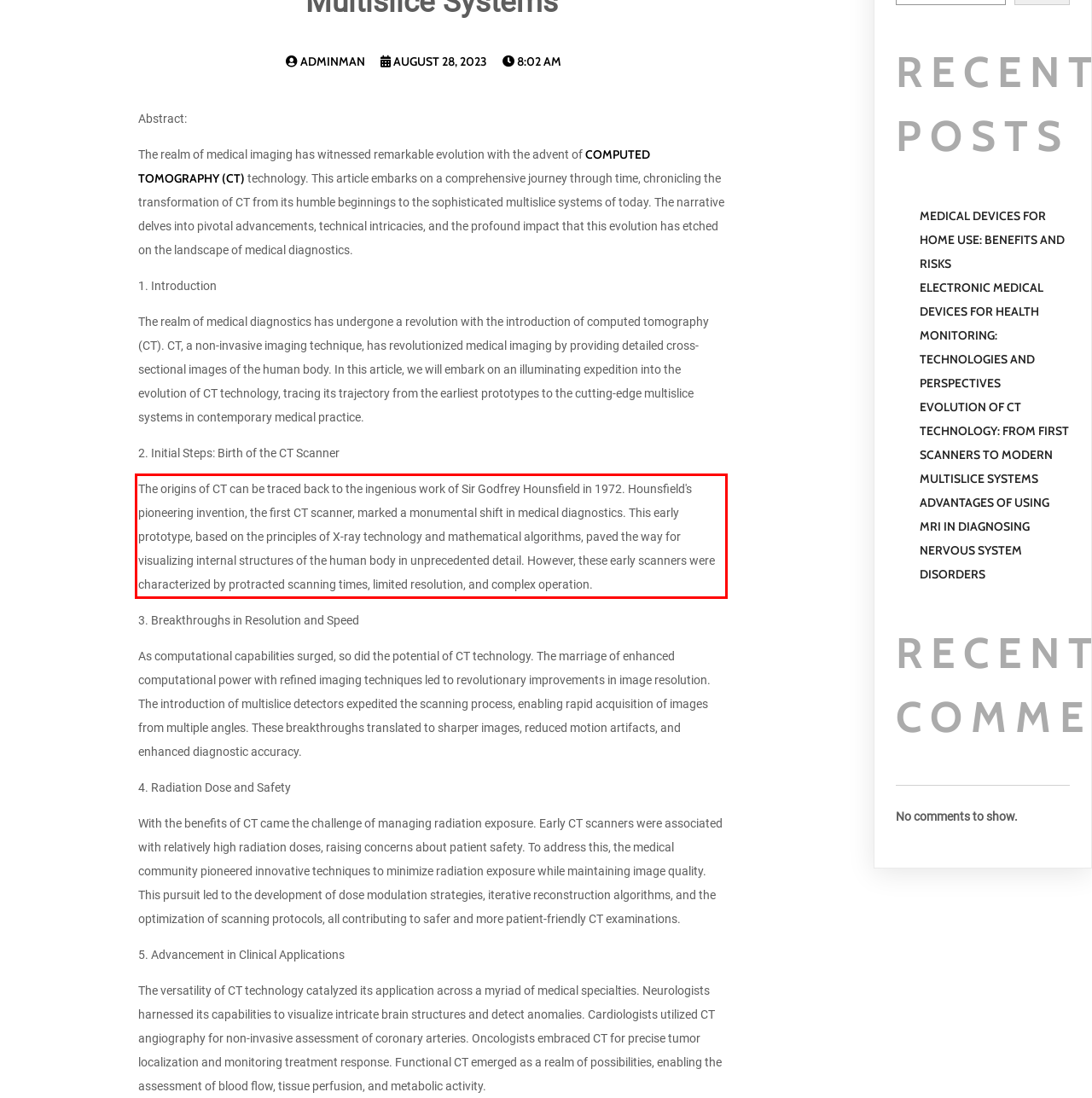You are provided with a screenshot of a webpage featuring a red rectangle bounding box. Extract the text content within this red bounding box using OCR.

The origins of CT can be traced back to the ingenious work of Sir Godfrey Hounsfield in 1972. Hounsfield's pioneering invention, the first CT scanner, marked a monumental shift in medical diagnostics. This early prototype, based on the principles of X-ray technology and mathematical algorithms, paved the way for visualizing internal structures of the human body in unprecedented detail. However, these early scanners were characterized by protracted scanning times, limited resolution, and complex operation.